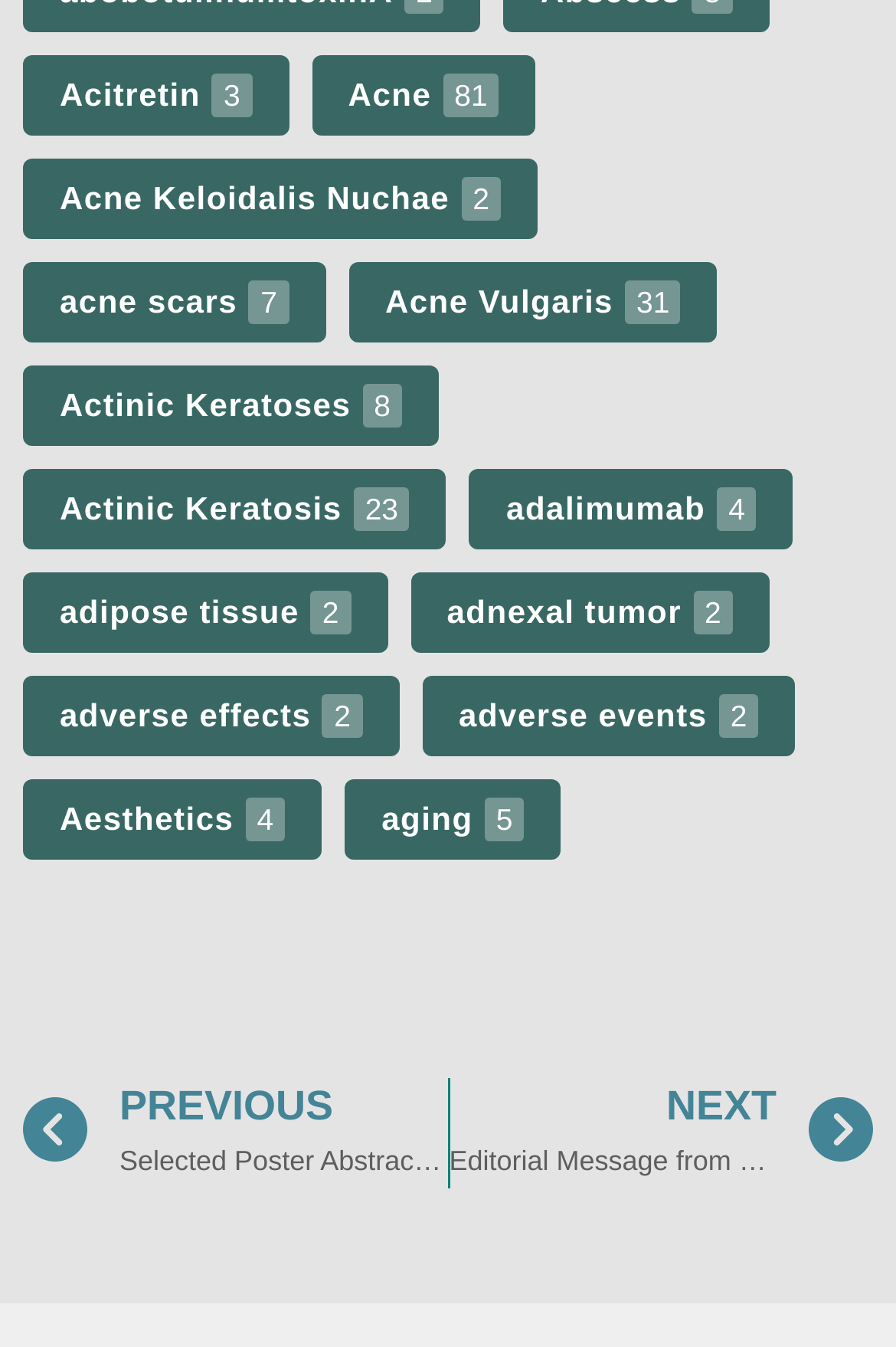Locate the bounding box coordinates of the area you need to click to fulfill this instruction: 'Browse Aesthetics'. The coordinates must be in the form of four float numbers ranging from 0 to 1: [left, top, right, bottom].

[0.026, 0.578, 0.359, 0.638]